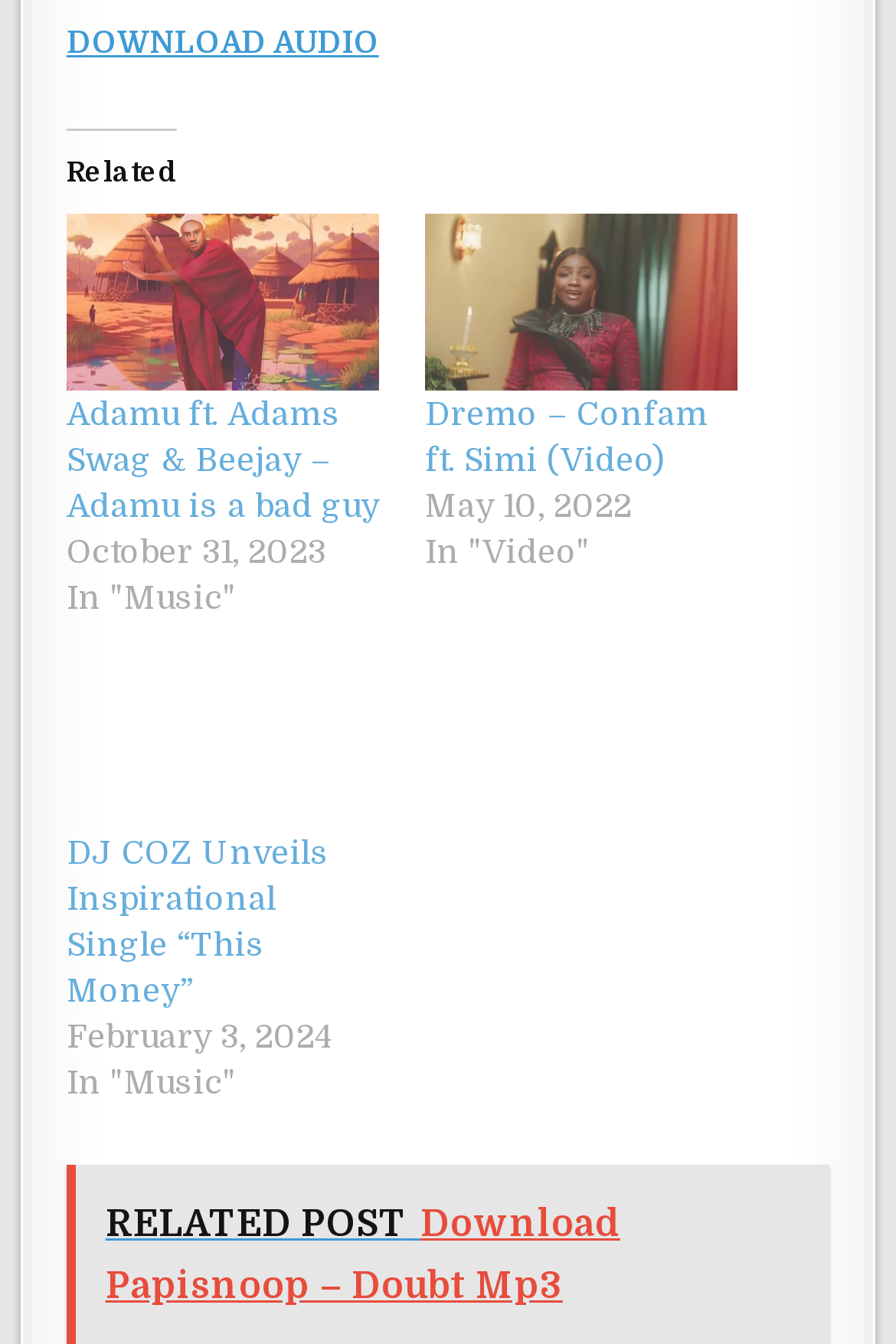Give a one-word or one-phrase response to the question: 
What is the date of the 'DJ COZ Unveils Inspirational Single' post?

February 3, 2024